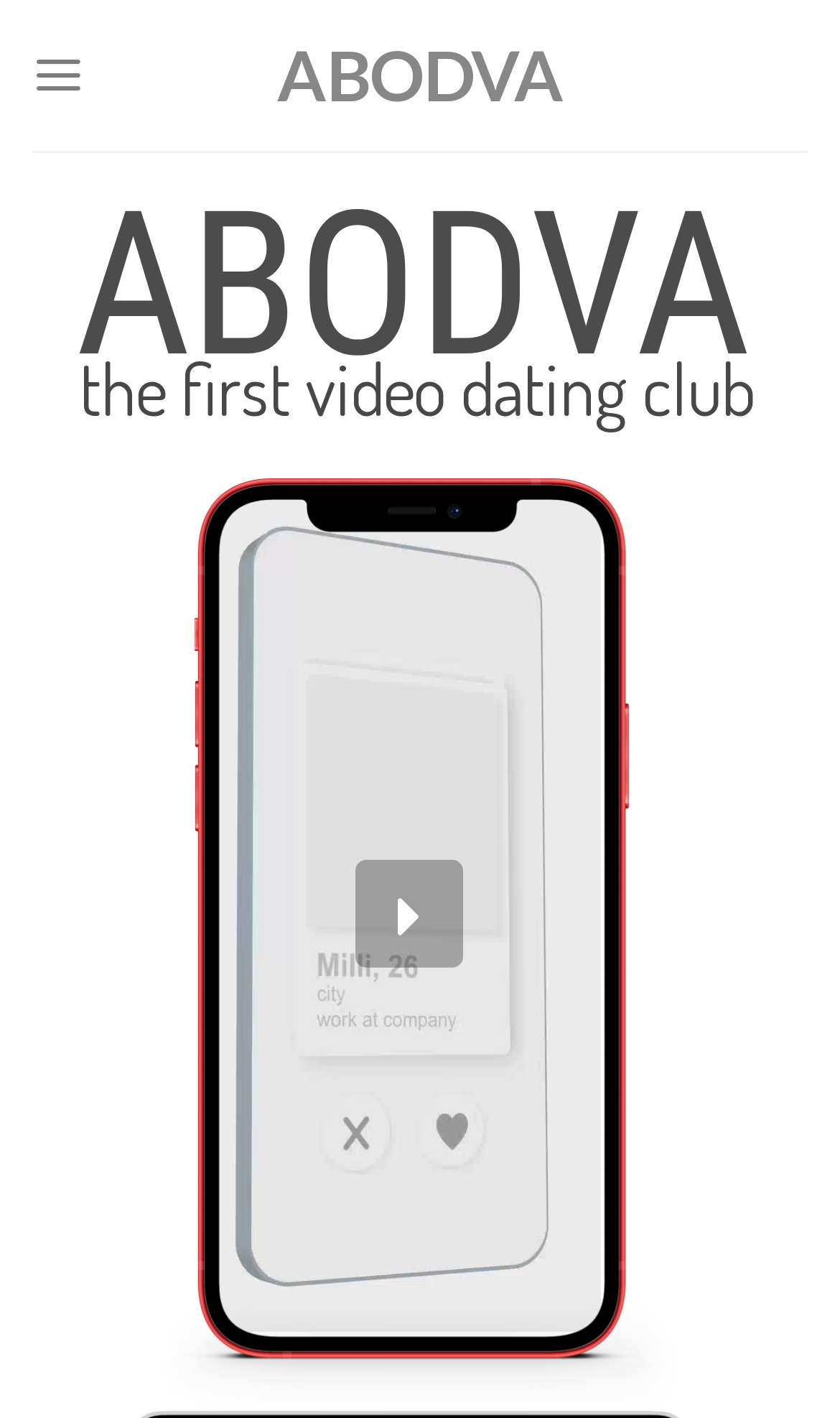Bounding box coordinates are to be given in the format (top-left x, top-left y, bottom-right x, bottom-right y). All values must be floating point numbers between 0 and 1. Provide the bounding box coordinate for the UI element described as: Abodva

[0.244, 0.029, 0.756, 0.078]